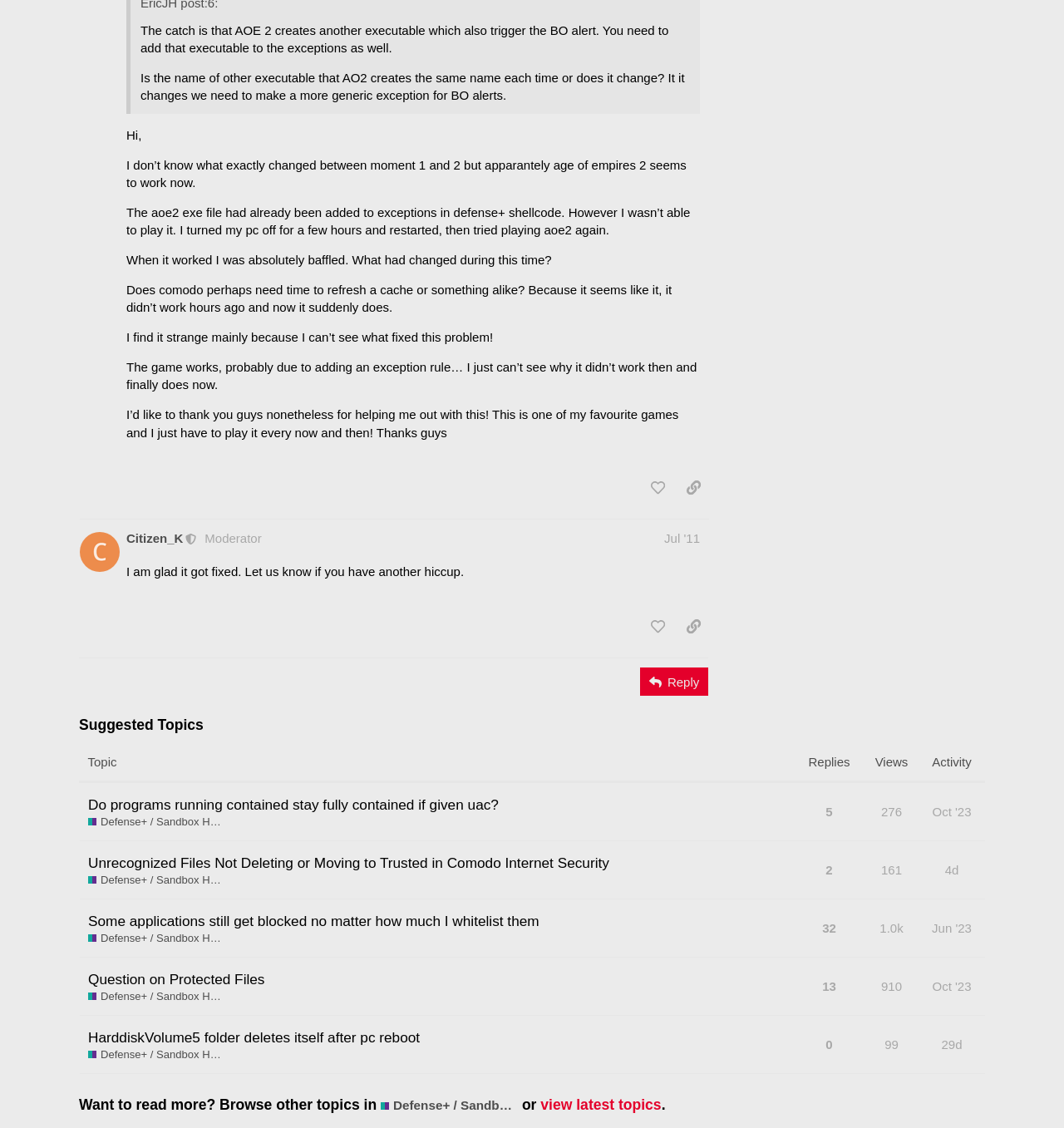What is the purpose of the 'Reply' button?
Based on the image content, provide your answer in one word or a short phrase.

To reply to the post